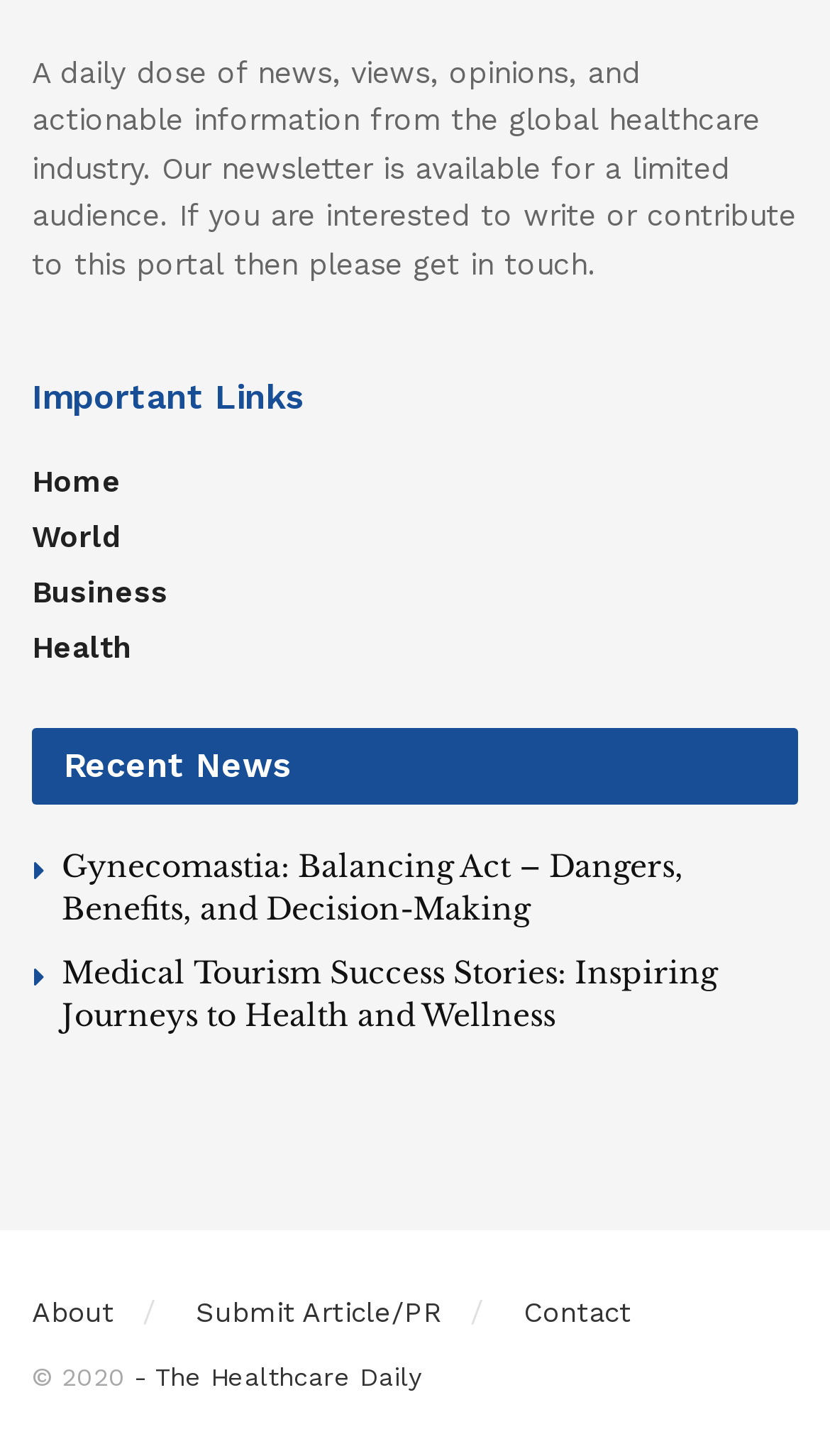How many links are there in the footer?
From the details in the image, answer the question comprehensively.

I counted the number of links at the bottom of the page, which are 'About', 'Submit Article/PR', 'Contact', and '- The Healthcare Daily', so there are 4 links in the footer.